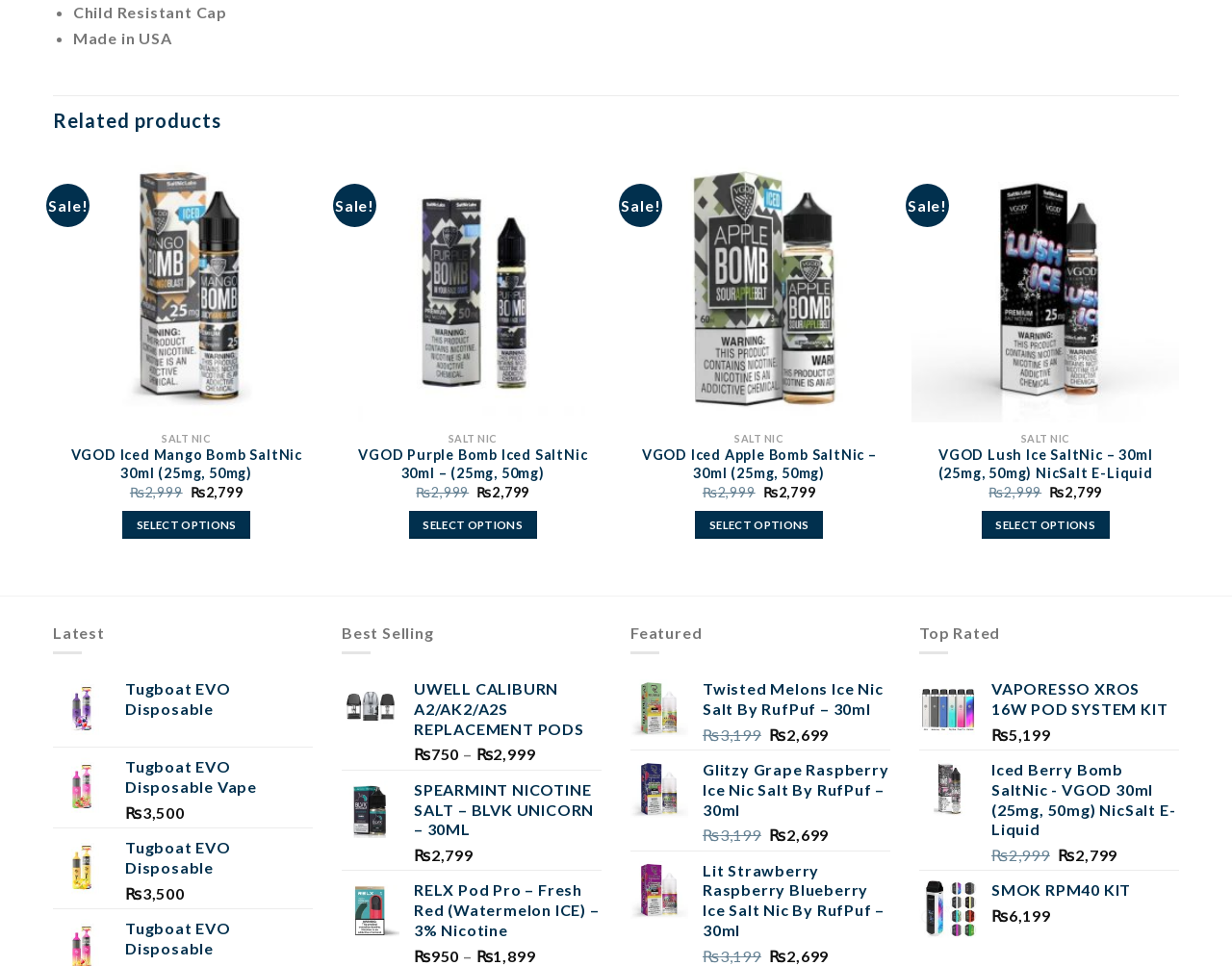Identify the bounding box coordinates for the UI element described by the following text: "Select options". Provide the coordinates as four float numbers between 0 and 1, in the format [left, top, right, bottom].

[0.099, 0.529, 0.204, 0.558]